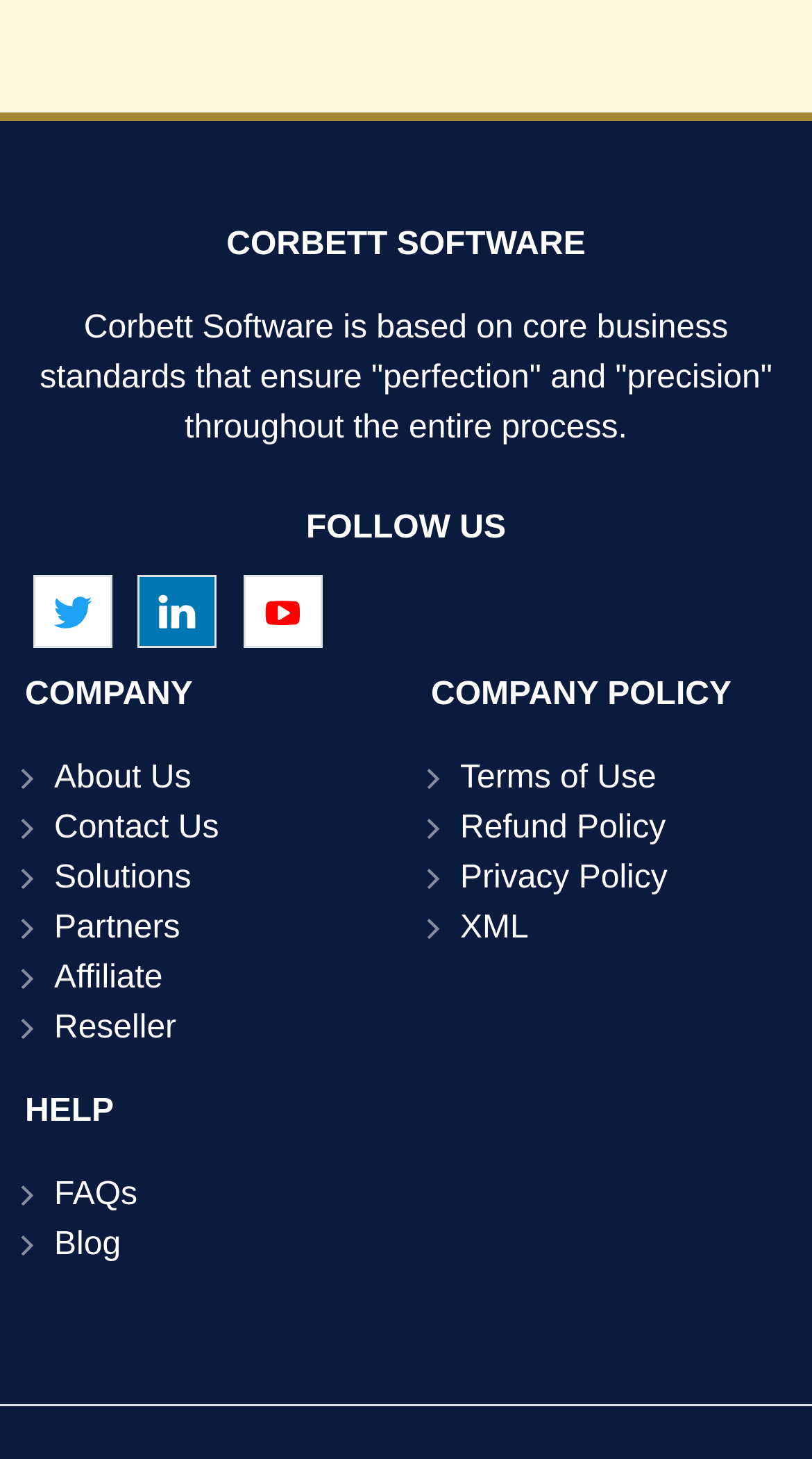How many links are there under the COMPANY category?
Use the image to answer the question with a single word or phrase.

6